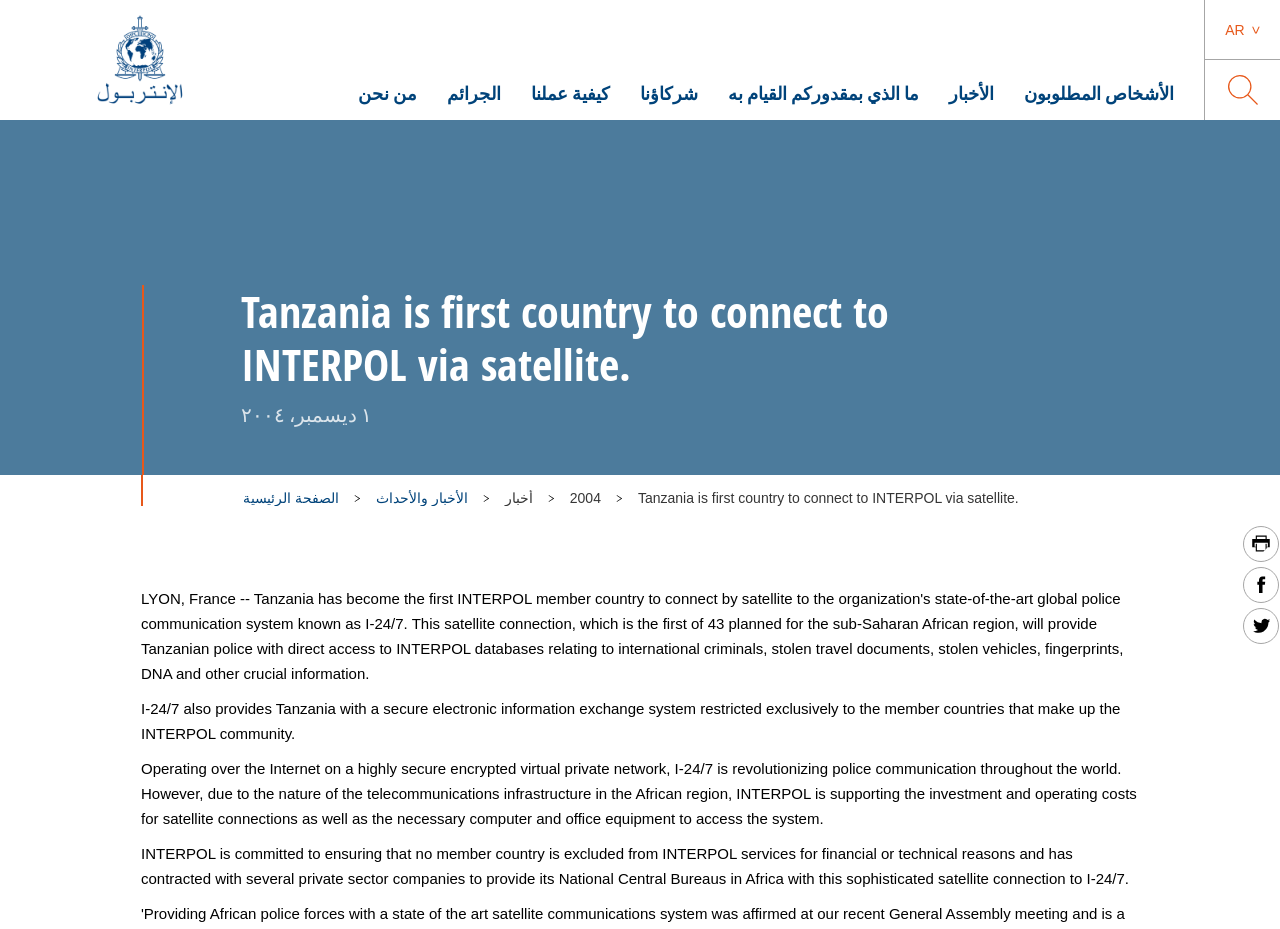Please specify the bounding box coordinates in the format (top-left x, top-left y, bottom-right x, bottom-right y), with values ranging from 0 to 1. Identify the bounding box for the UI component described as follows: الأخبار

[0.741, 0.071, 0.777, 0.129]